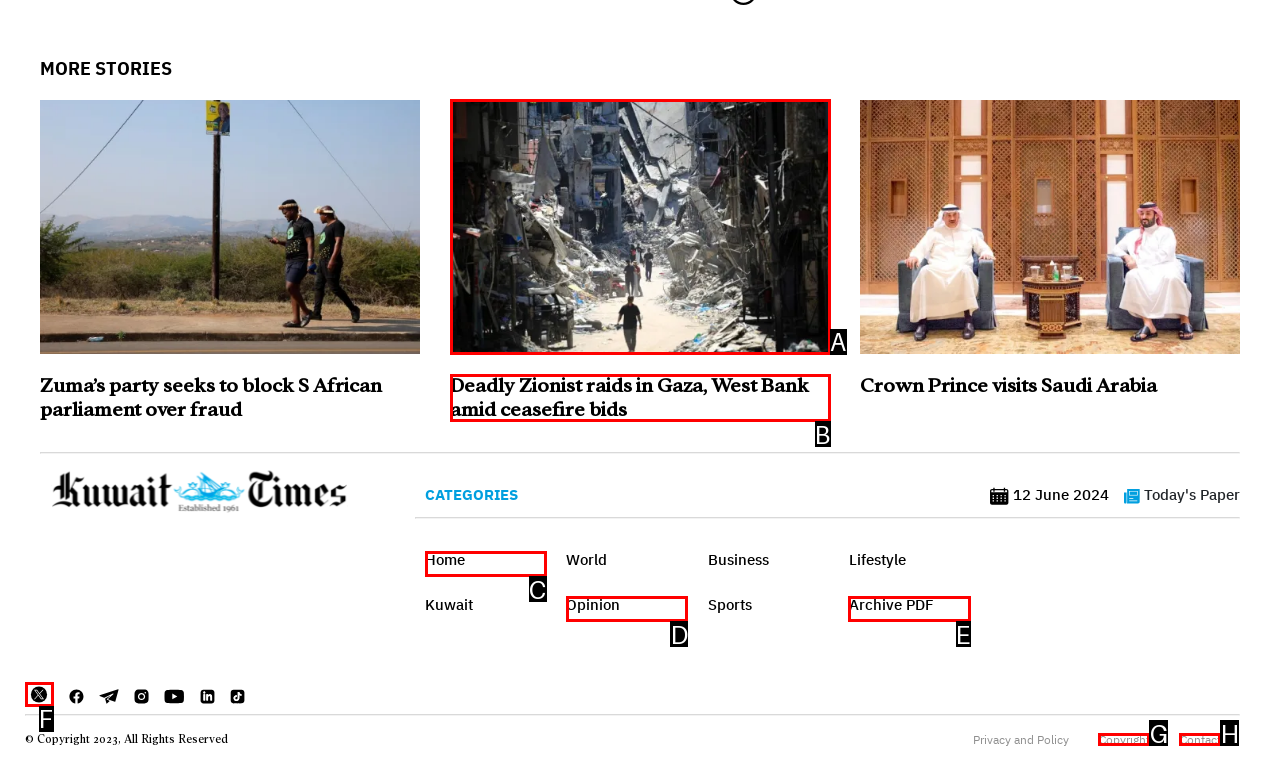From the given choices, identify the element that matches: title="Twitter"
Answer with the letter of the selected option.

F